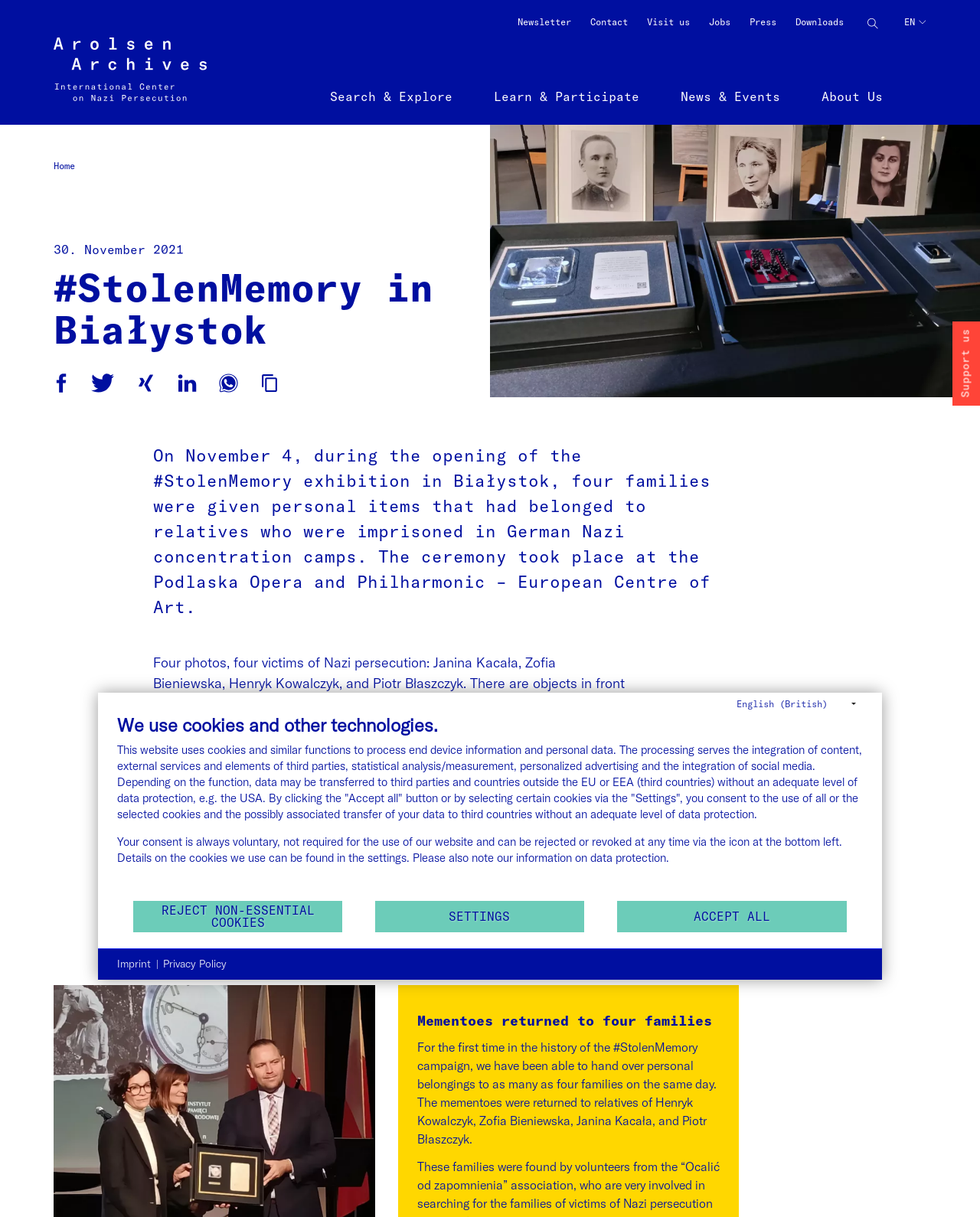Find the bounding box coordinates of the clickable area that will achieve the following instruction: "Switch to a different language".

[0.923, 0.013, 0.945, 0.025]